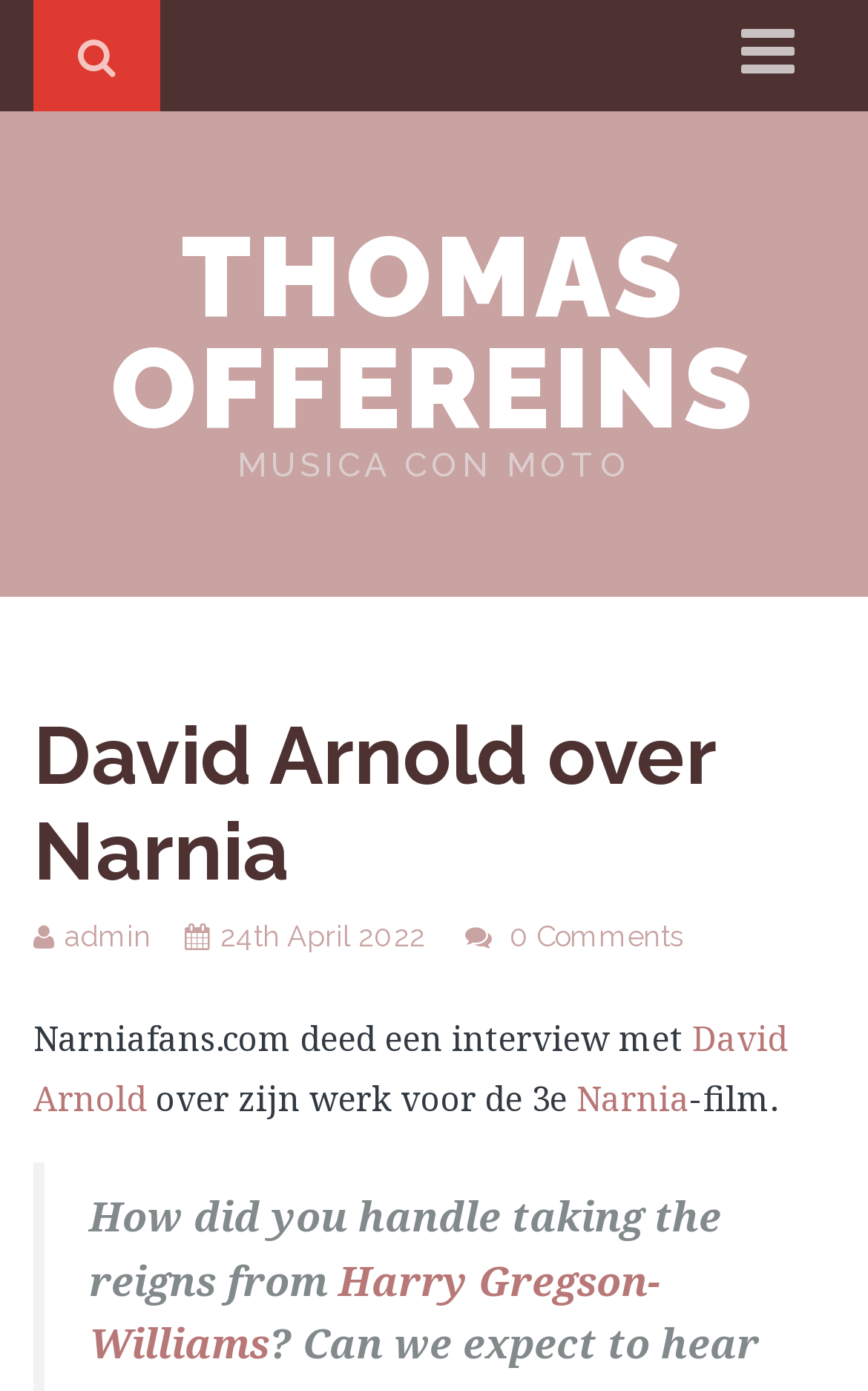Answer the question below in one word or phrase:
What is the date of the interview?

24th April 2022